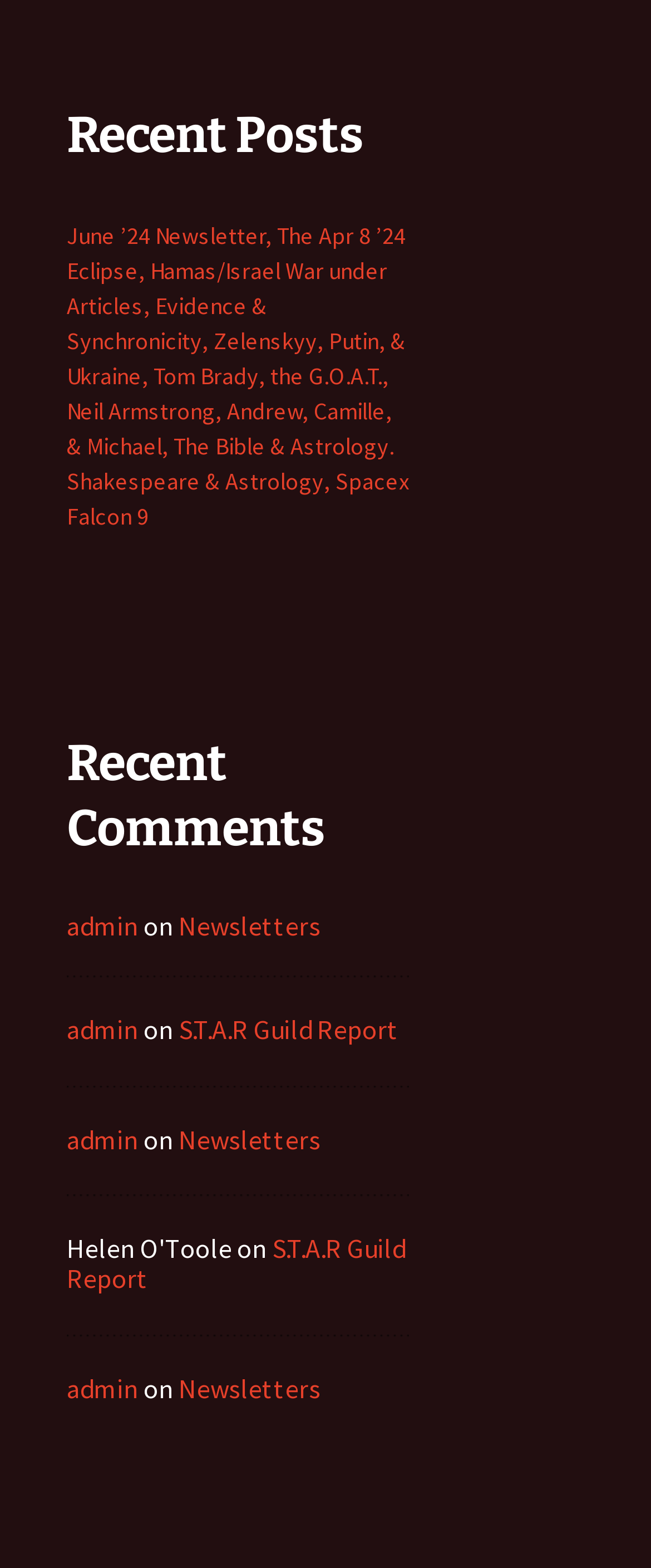Analyze the image and give a detailed response to the question:
What is the vertical position of the 'Recent Posts' heading relative to the 'Recent Comments' heading?

The 'Recent Posts' heading has a y2 coordinate of 0.107, and the 'Recent Comments' heading has a y1 coordinate of 0.466, which means the 'Recent Posts' heading is above the 'Recent Comments' heading.